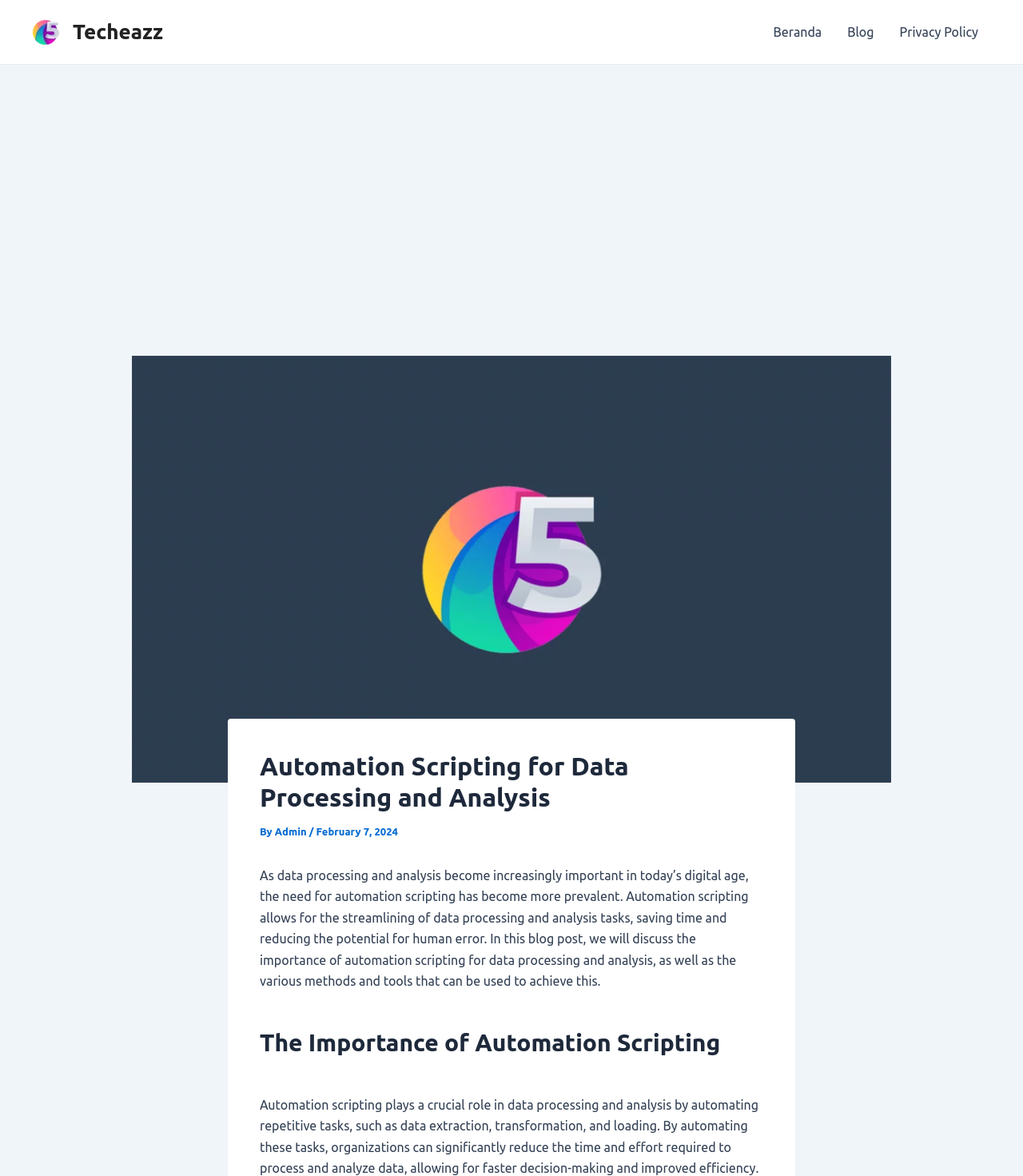When was the blog post published?
Answer the question with a thorough and detailed explanation.

The publication date of the blog post is mentioned as 'February 7, 2024' in the webpage content, specifically in the section 'Automation Scripting for Data Processing and Analysis'.